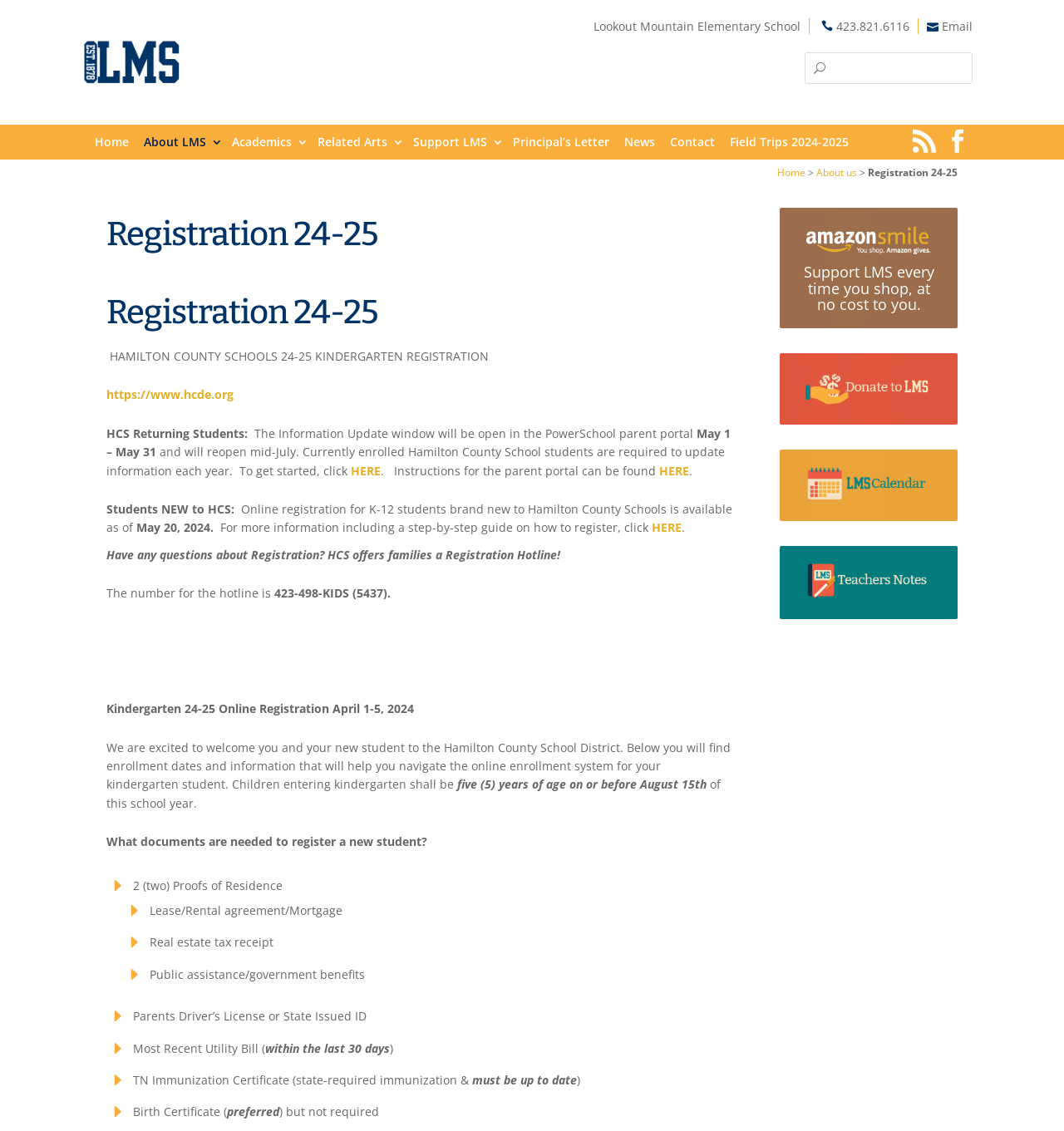Determine the bounding box coordinates of the element that should be clicked to execute the following command: "Click the 'Email' link to contact the school".

[0.885, 0.016, 0.914, 0.03]